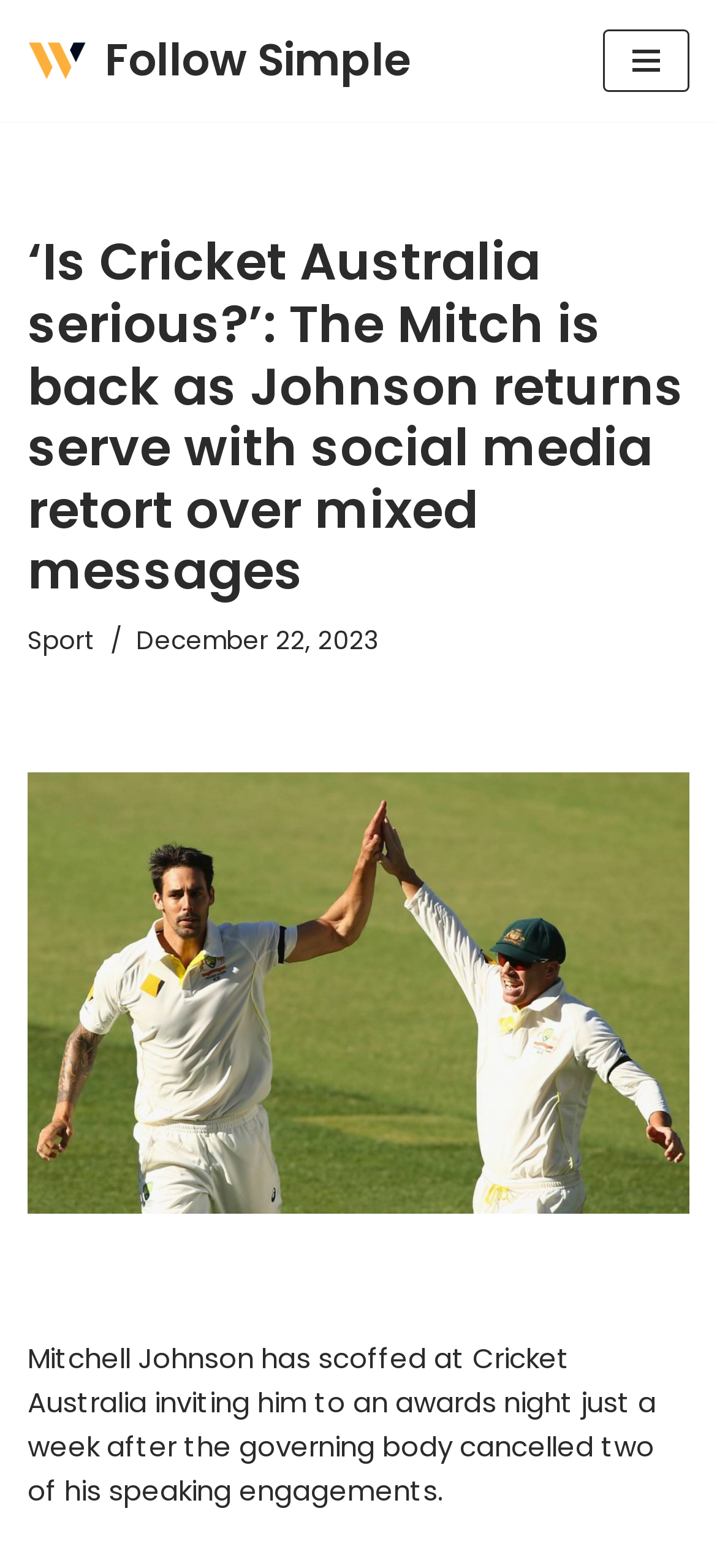Respond with a single word or phrase for the following question: 
What is the category of the article?

Sport